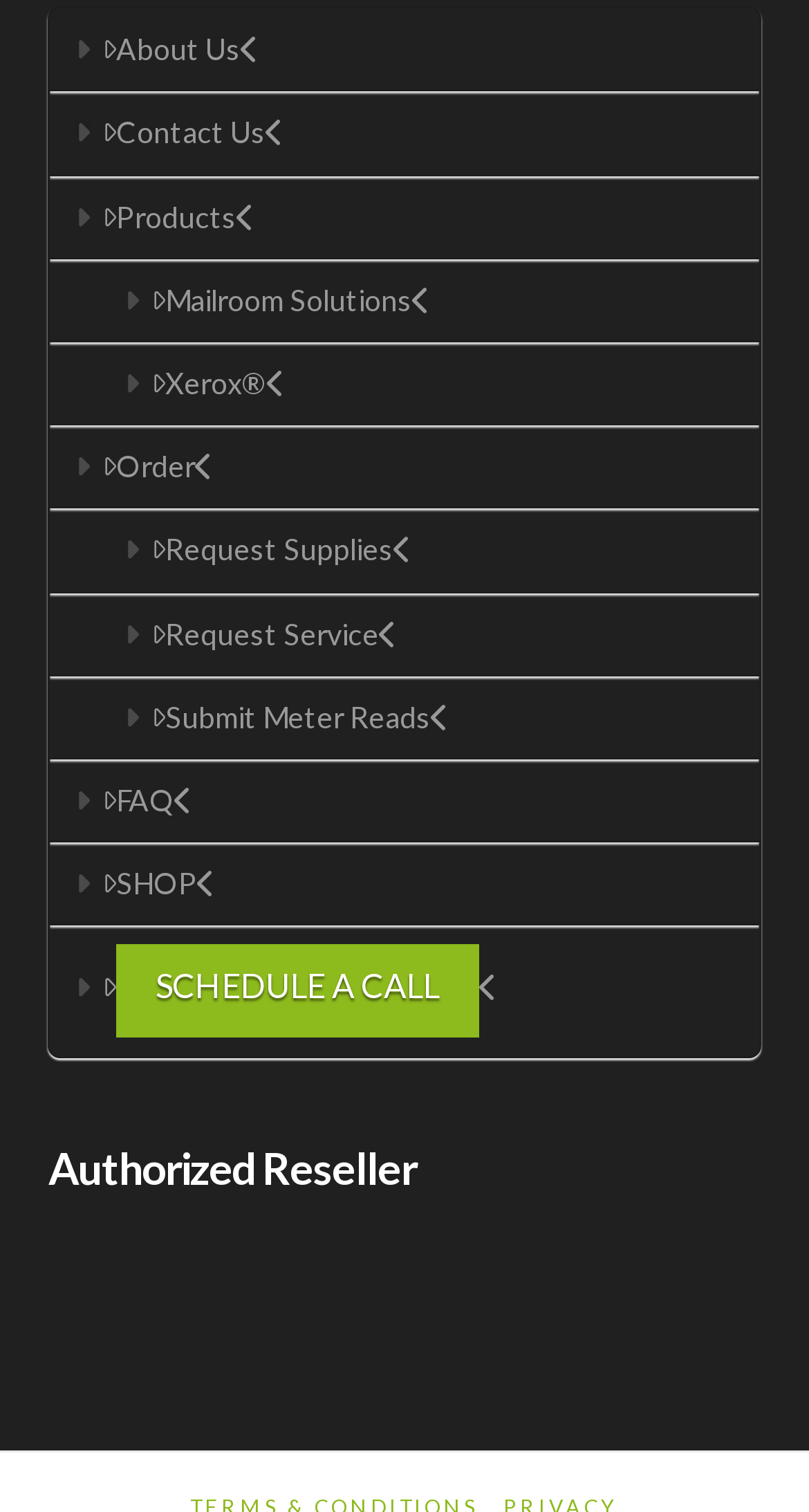Provide the bounding box coordinates of the UI element this sentence describes: "Contact Us".

[0.063, 0.061, 0.937, 0.116]